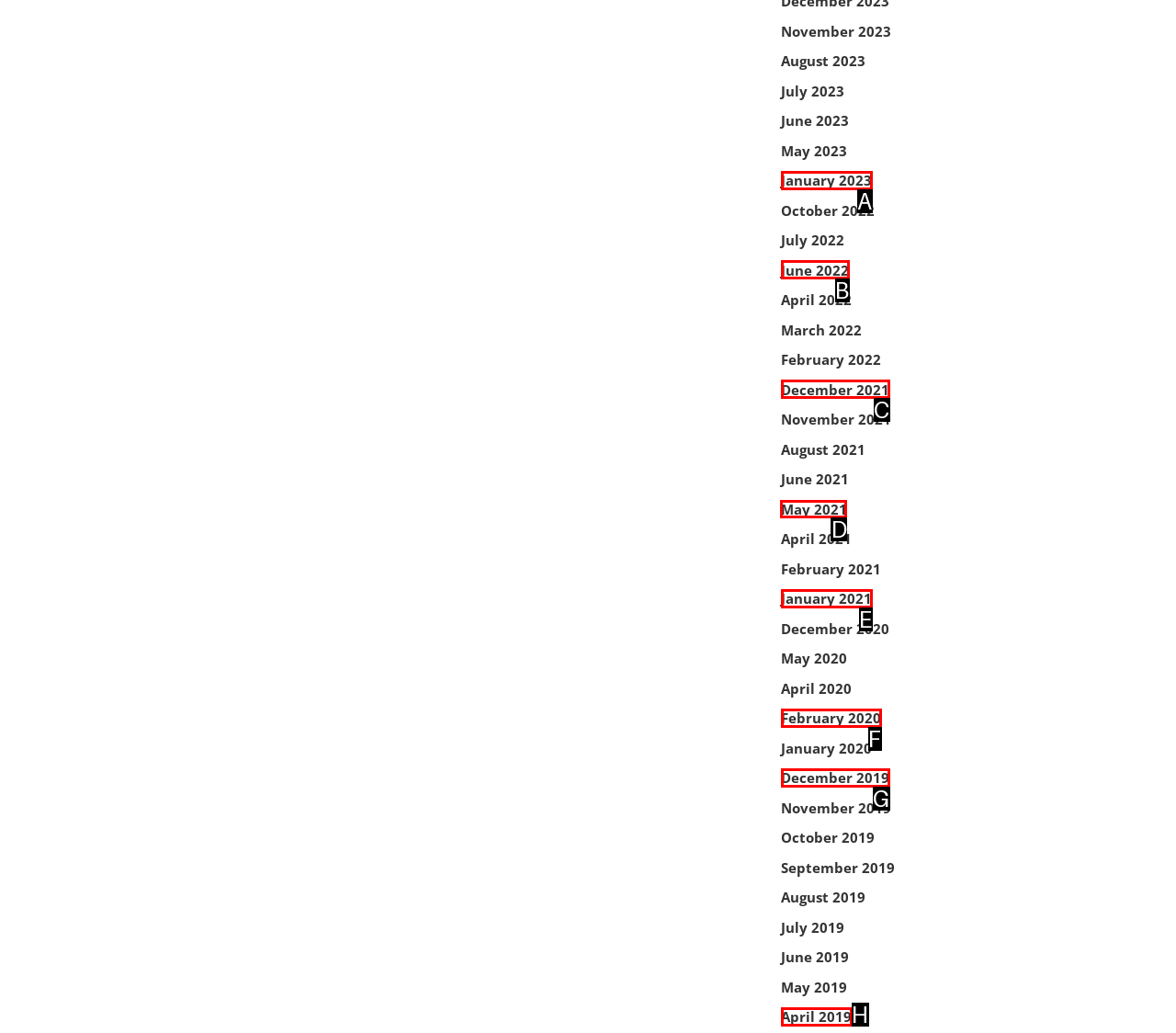Specify which UI element should be clicked to accomplish the task: View May 2021. Answer with the letter of the correct choice.

D